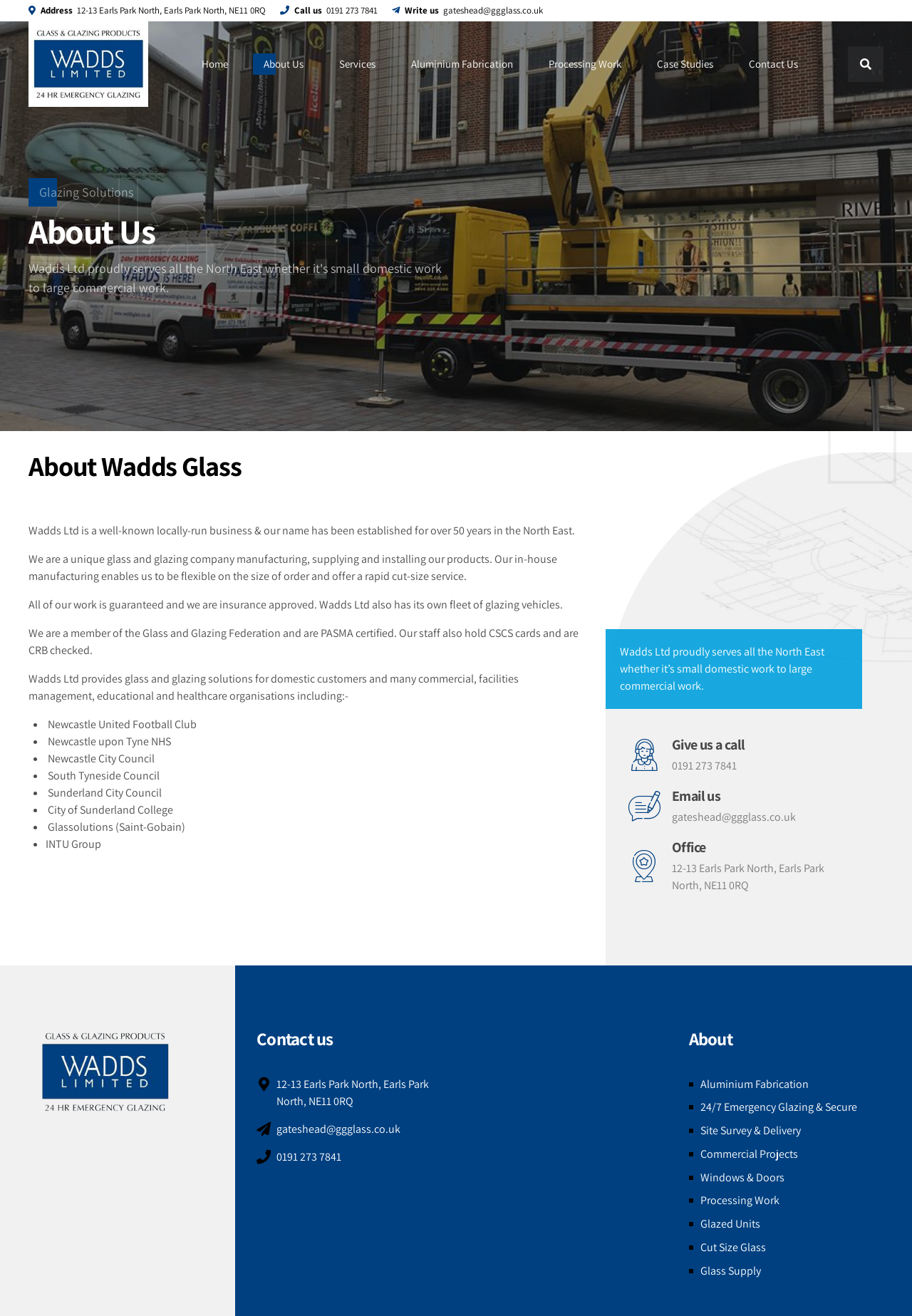What is the company's address?
Give a single word or phrase as your answer by examining the image.

12-13 Earls Park North, Earls Park North, NE11 0RQ